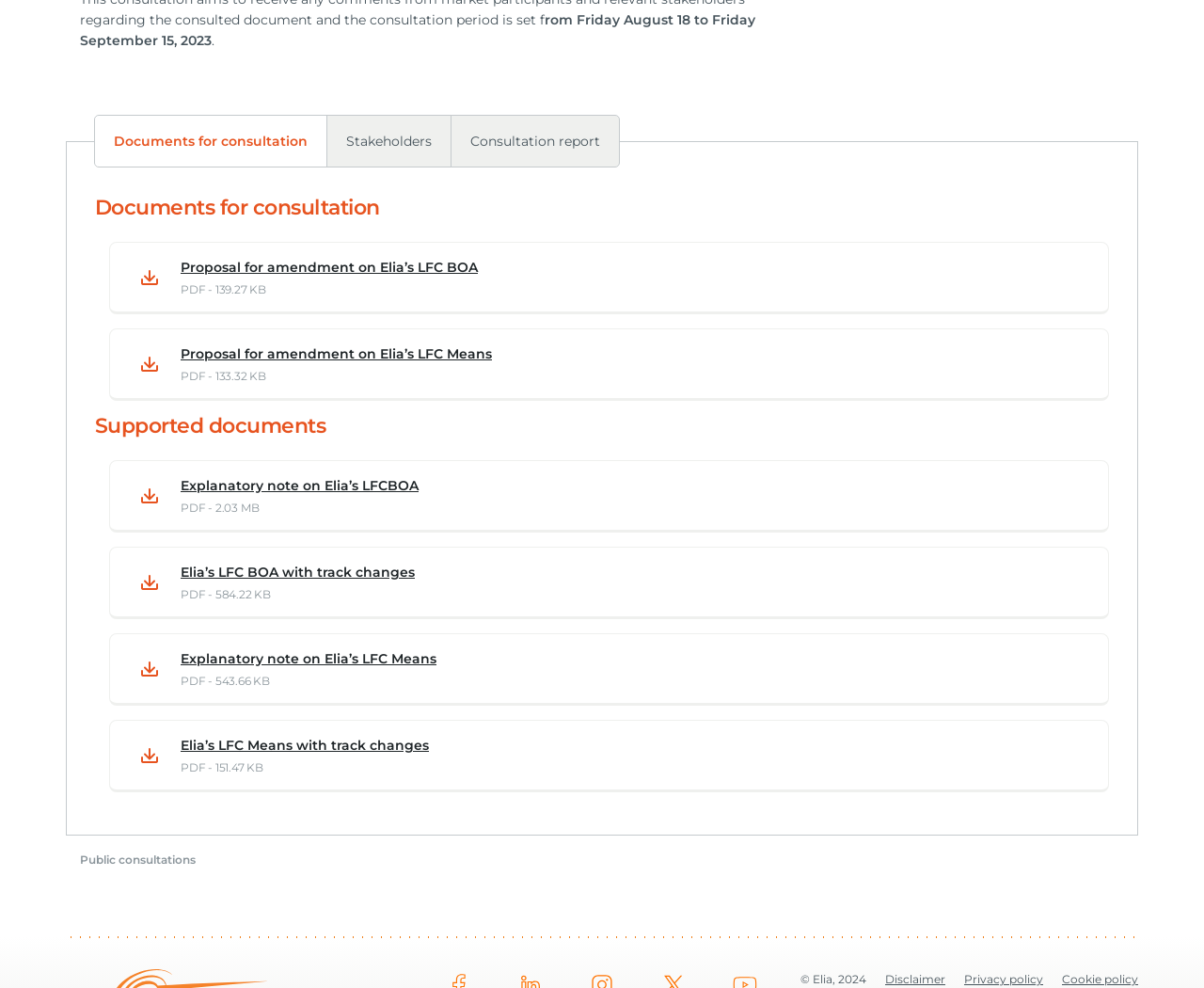Identify the bounding box coordinates of the region that should be clicked to execute the following instruction: "Go to Public consultations".

[0.066, 0.863, 0.162, 0.877]